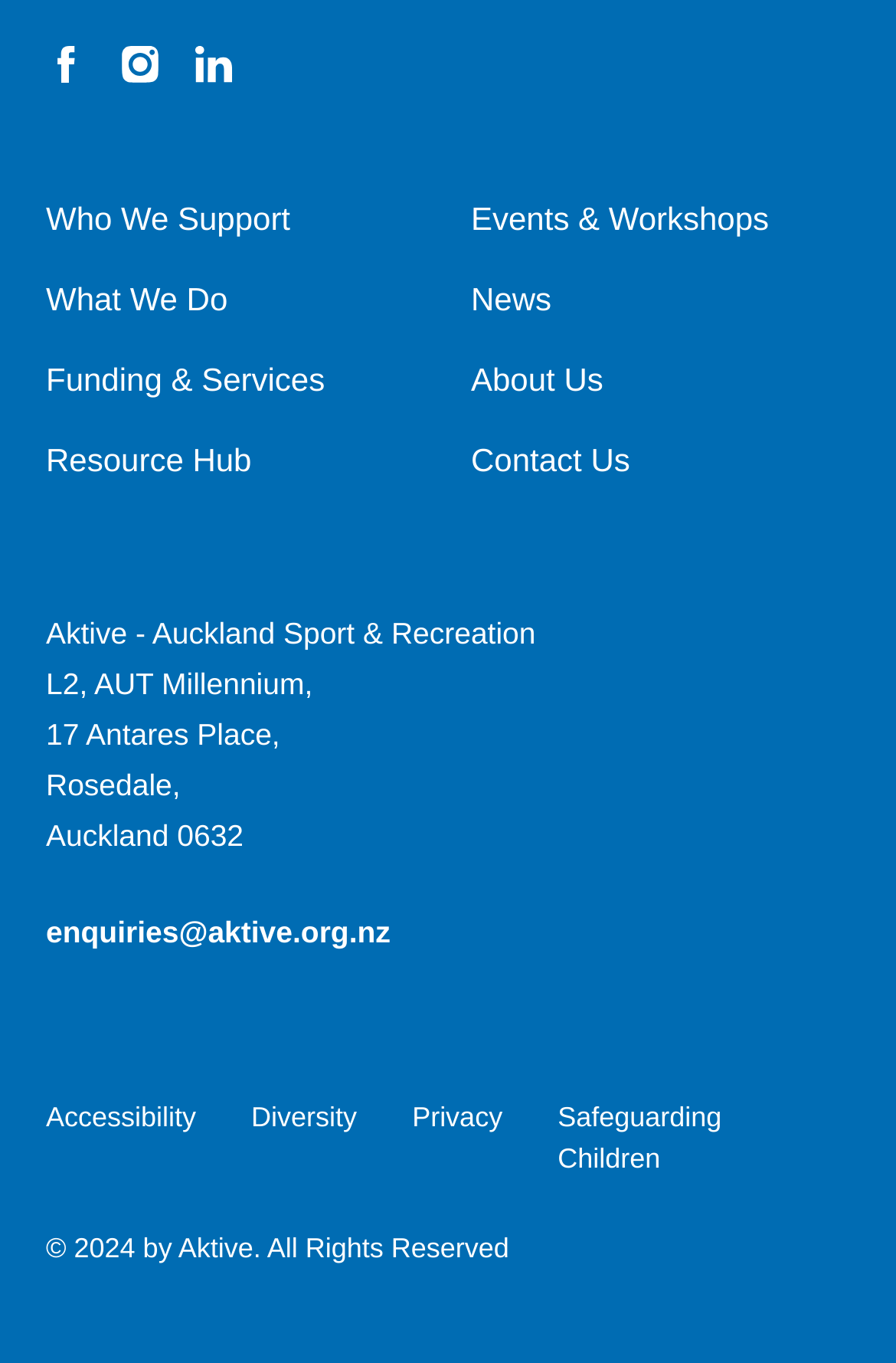Identify the bounding box coordinates of the region that should be clicked to execute the following instruction: "Contact Us".

[0.526, 0.324, 0.703, 0.351]